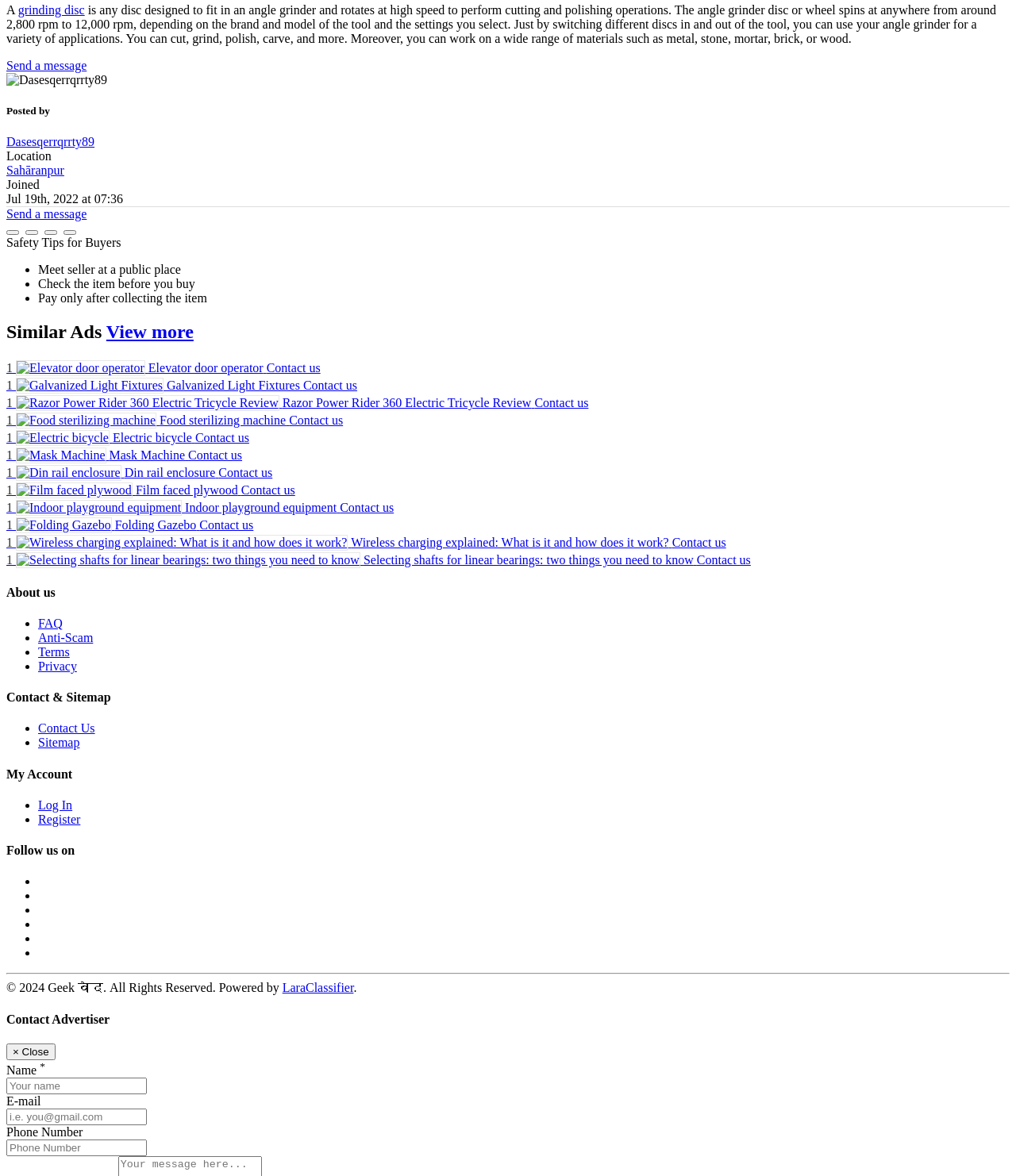Predict the bounding box of the UI element based on this description: "1 Electric bicycle Contact us".

[0.006, 0.367, 0.245, 0.378]